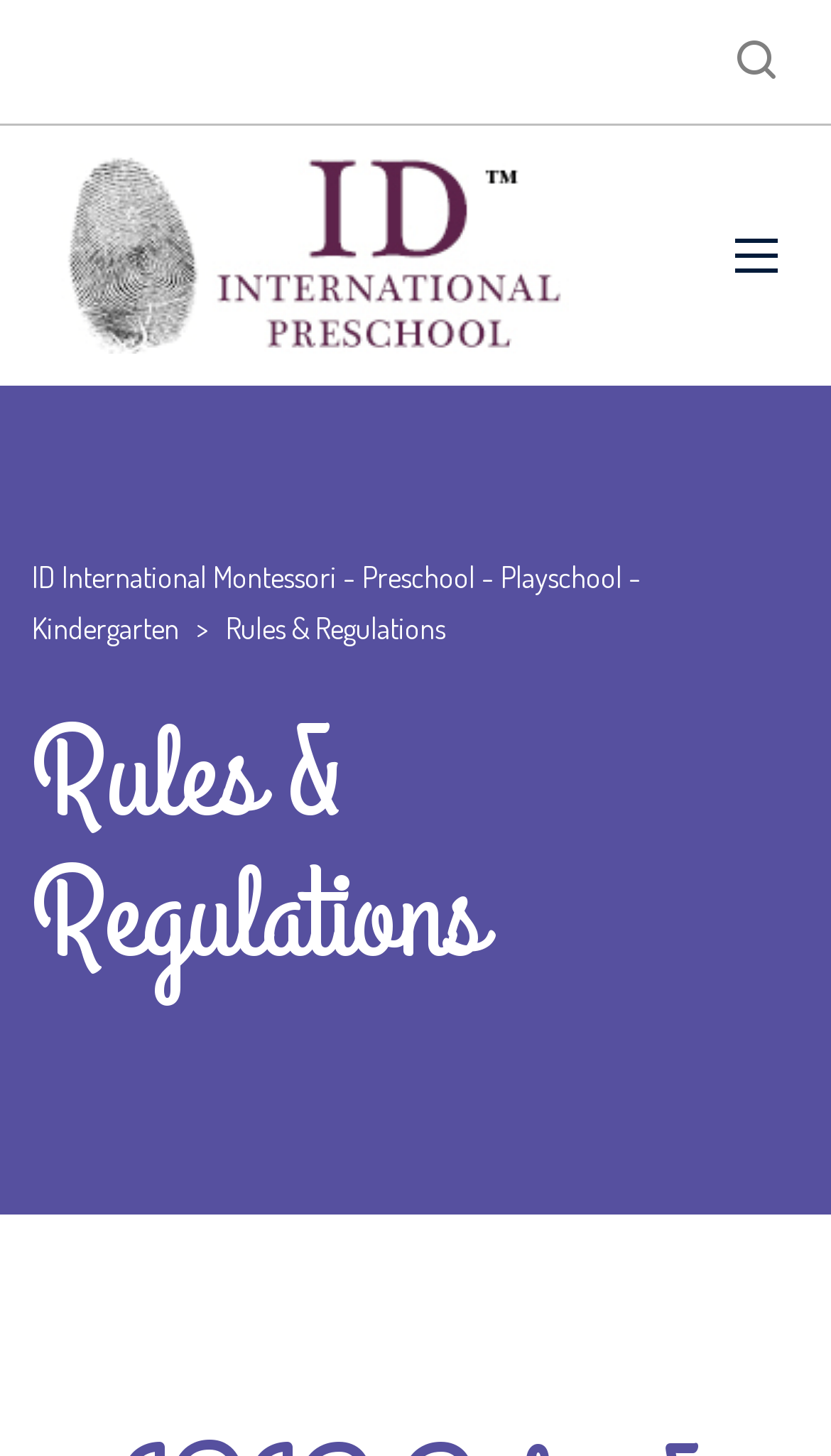Give a detailed explanation of the elements present on the webpage.

The webpage appears to be a rules and regulations page for ID International Montessori, a preschool, playschool, and kindergarten. At the top-right corner, there is a search function with a search box and a placeholder text "Search...". Below the search function, there are two links with the same text "ID International Montessori - Preschool - Playschool - Kindergarten", one of which is located at the top-left corner and the other at the top-center of the page. 

To the right of the second link, there is a greater-than symbol (>) and a heading that reads "Rules & Regulations", which spans across the top section of the page. Below this heading, there is a paragraph of text that outlines the rules, stating that all kids are expected to be inside the school premises by 9:30 a.m., with a grace period of 5 to 10 minutes acceptable on valid reasons.